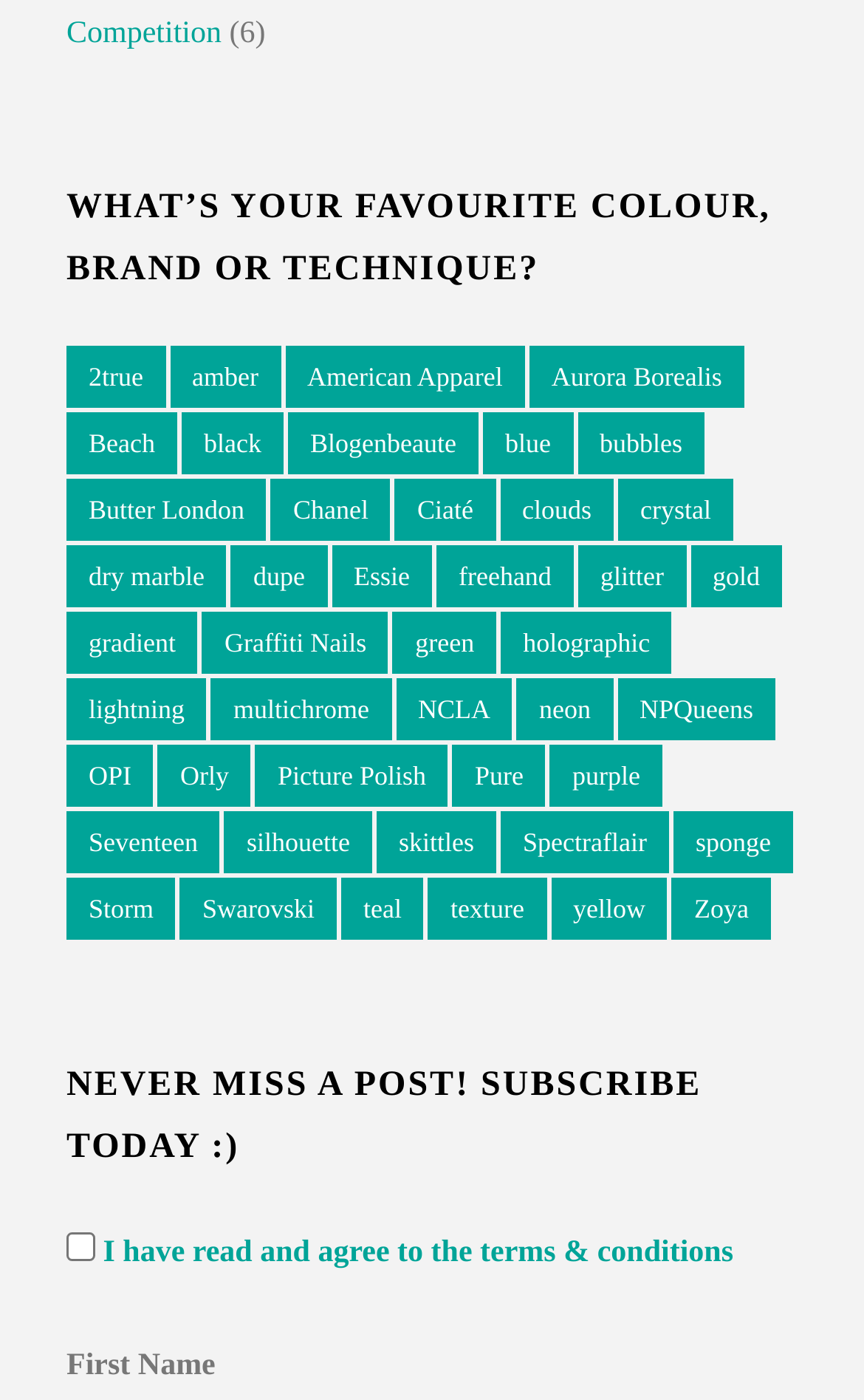Pinpoint the bounding box coordinates of the clickable element needed to complete the instruction: "Enter your first name". The coordinates should be provided as four float numbers between 0 and 1: [left, top, right, bottom].

[0.077, 0.965, 0.249, 0.988]